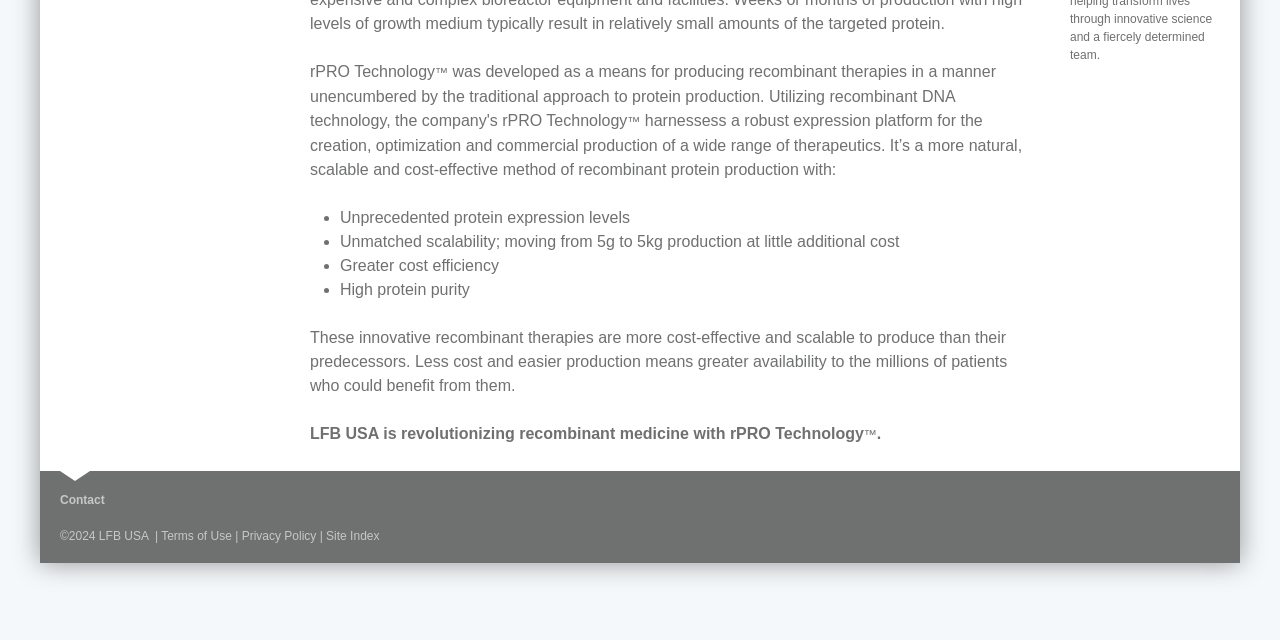From the element description Terms of Use, predict the bounding box coordinates of the UI element. The coordinates must be specified in the format (top-left x, top-left y, bottom-right x, bottom-right y) and should be within the 0 to 1 range.

[0.126, 0.827, 0.181, 0.849]